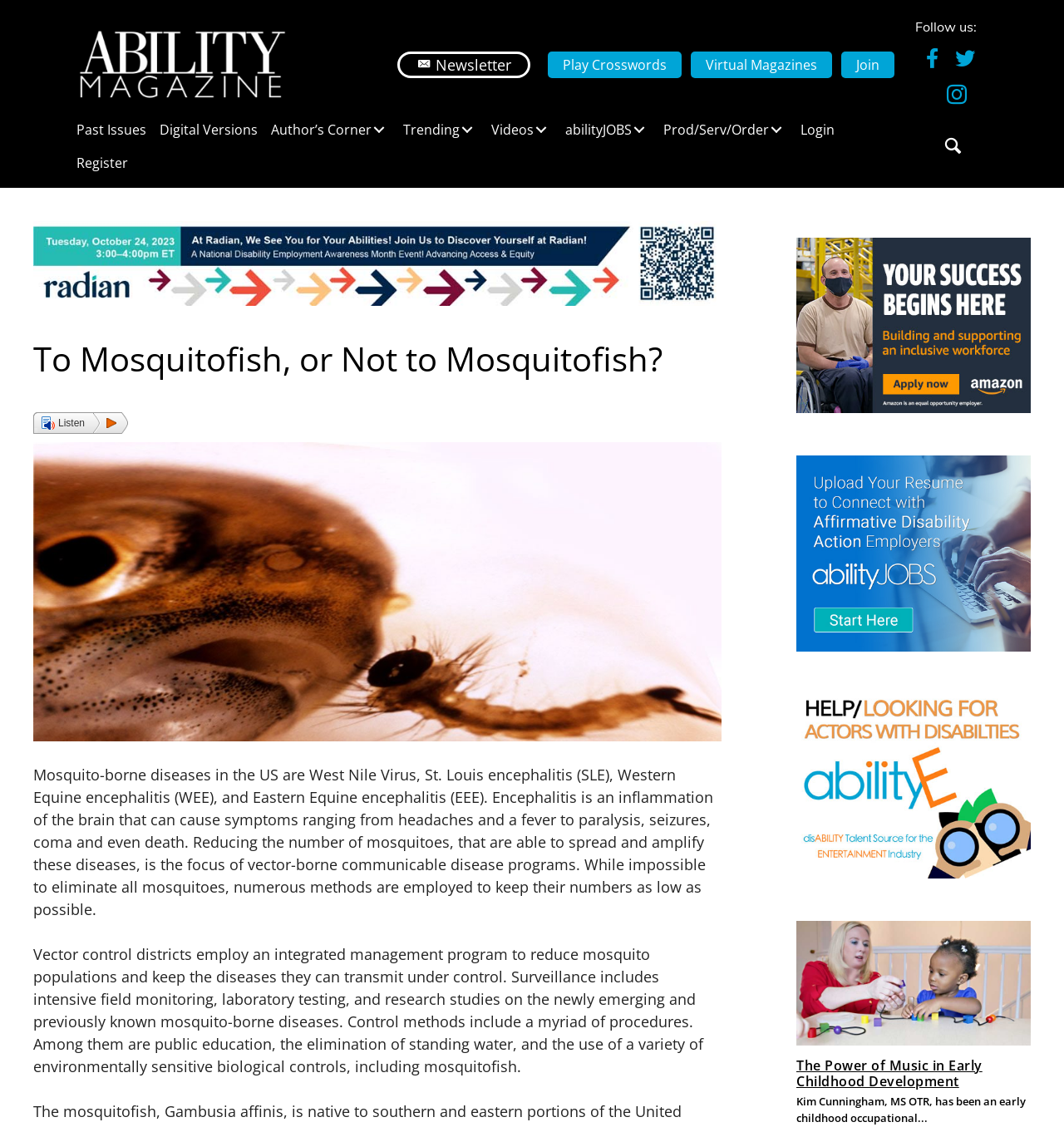Provide an in-depth caption for the contents of the webpage.

The webpage is about ABILITY Magazine, with a focus on an article about mosquito-borne diseases in the US. At the top left, there is a link to the magazine's homepage, accompanied by an image of the magazine's logo. To the right of this, there is a navigation menu with links to various sections, including "Newsletter", "Play Crosswords", "Virtual Magazines", and "Join".

Below this, there is a section with a heading "To Mosquitofish, or Not to Mosquitofish?" and a button to listen to the article. Below this, there is an image of a mosquitofish, which can eat up to 100 larvae a day. The article text describes mosquito-borne diseases in the US, including West Nile Virus, St. Louis encephalitis, Western Equine encephalitis, and Eastern Equine encephalitis. It explains that reducing the number of mosquitoes is crucial to preventing the spread of these diseases.

The article continues, describing the methods used by vector control districts to reduce mosquito populations, including surveillance, laboratory testing, and research studies. It also mentions public education, eliminating standing water, and using environmentally sensitive biological controls, such as mosquitofish.

To the right of the article, there are several links and images, including links to external websites that open in a new tab, such as Amazon's inclusive workforce and abilityJOBS upload your resume. There is also a link to an article about the power of music in early childhood development, with a heading and a brief summary of the article.

At the top right, there is a search form, and below it, there is a navigation menu with links to various sections, including "Past Issues", "Digital Versions", "Author's Corner", "Trending", "Videos", "abilityJOBS", and "Prod/Serv/Order". There are also links to "Login" and "Register" at the bottom of this menu.